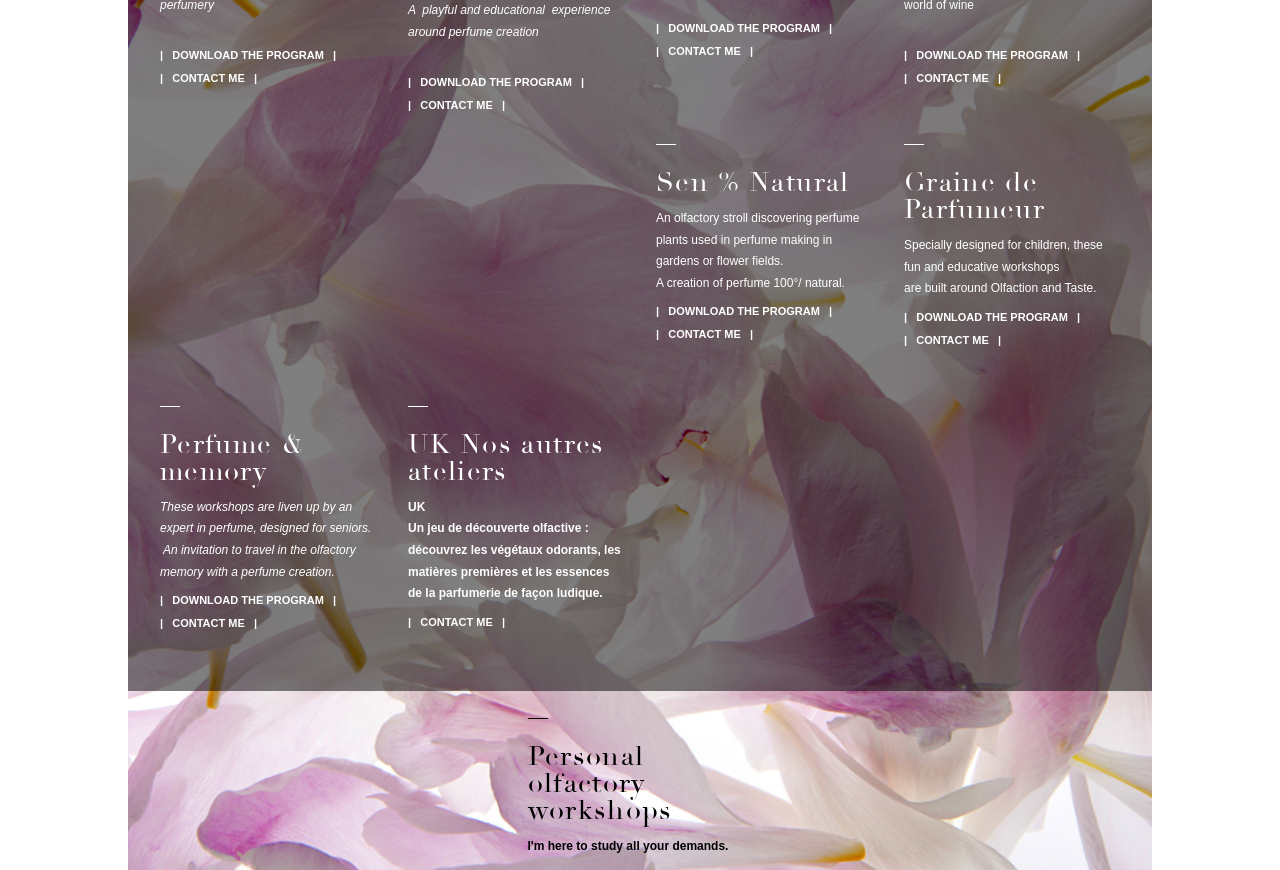What is the focus of the 'UK Nos autres ateliers' section?
Using the screenshot, give a one-word or short phrase answer.

Olfactory discovery